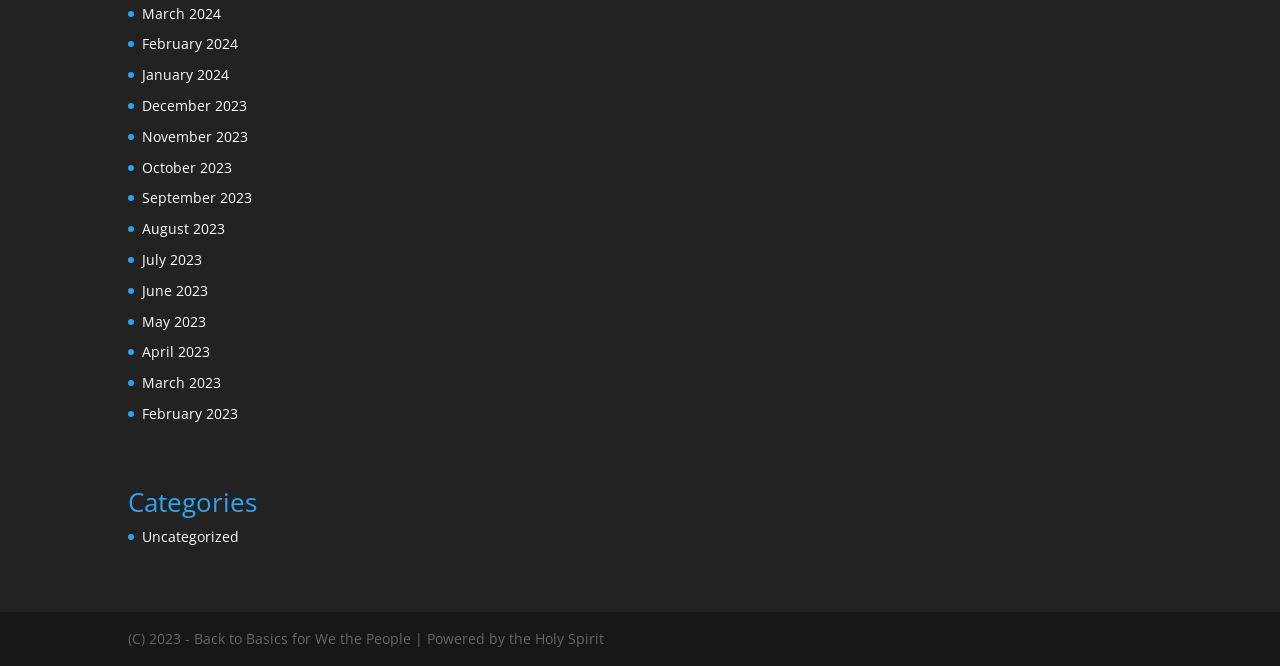Please find the bounding box coordinates of the element that you should click to achieve the following instruction: "Go to January 2024". The coordinates should be presented as four float numbers between 0 and 1: [left, top, right, bottom].

[0.111, 0.098, 0.179, 0.127]